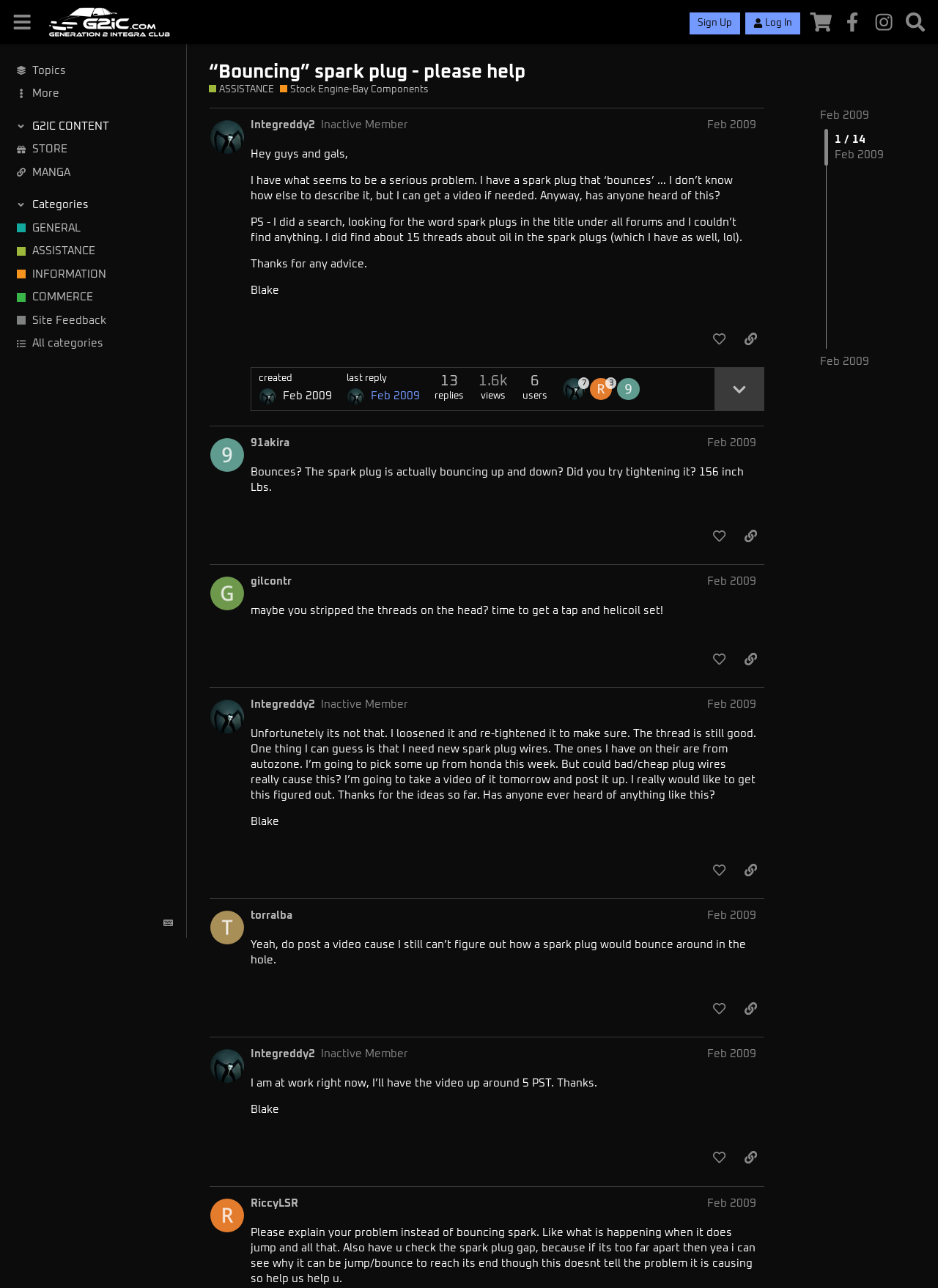How many replies are there in the first post?
Can you give a detailed and elaborate answer to the question?

I found the answer by looking at the statistics section of the first post, where it shows the number of replies.